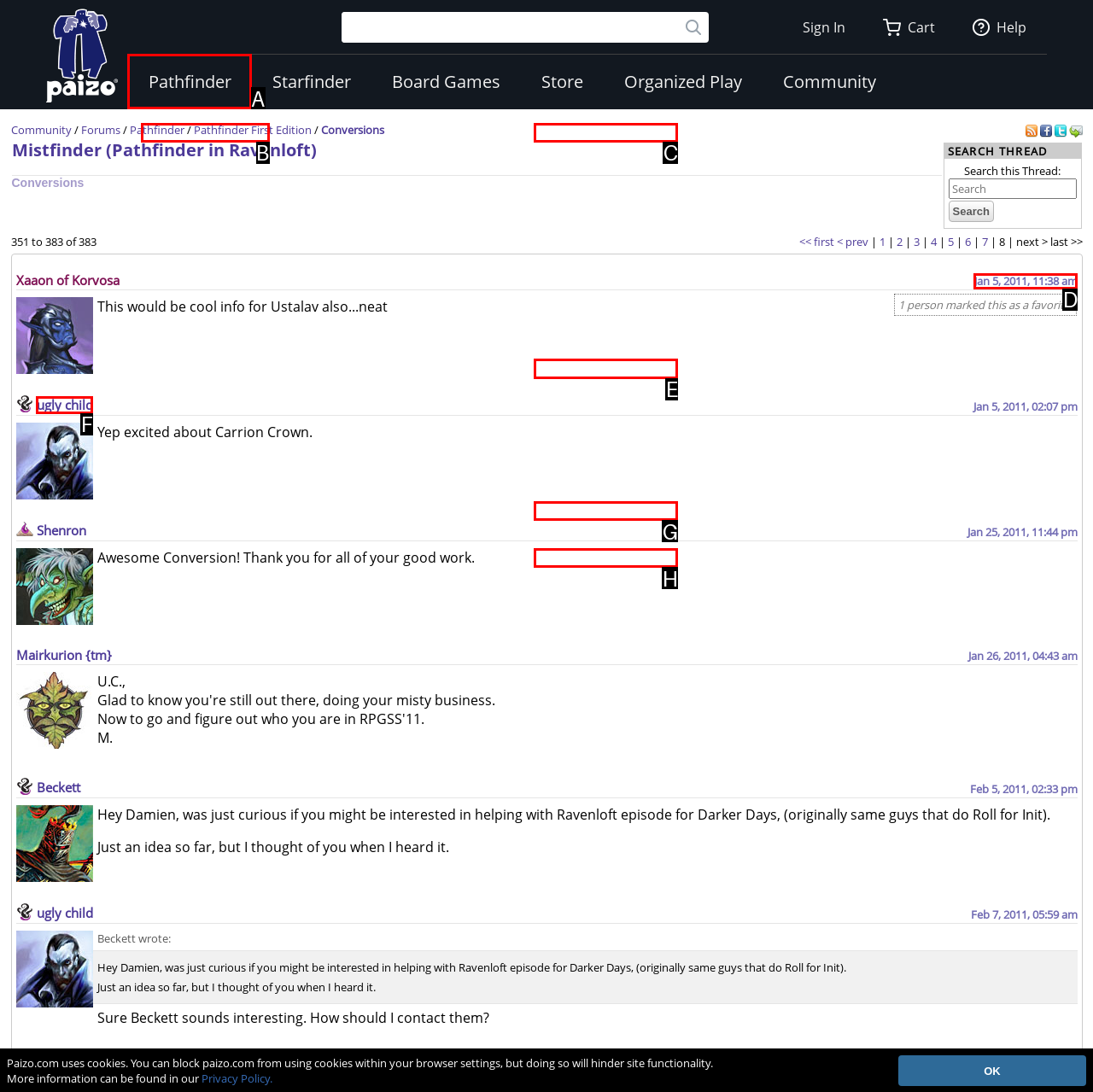Point out the correct UI element to click to carry out this instruction: Click on the 'Bantuan Untuk Gapoktan Tidak Boleh Dijual, Tapi Boleh Dikembangkan' link
Answer with the letter of the chosen option from the provided choices directly.

None